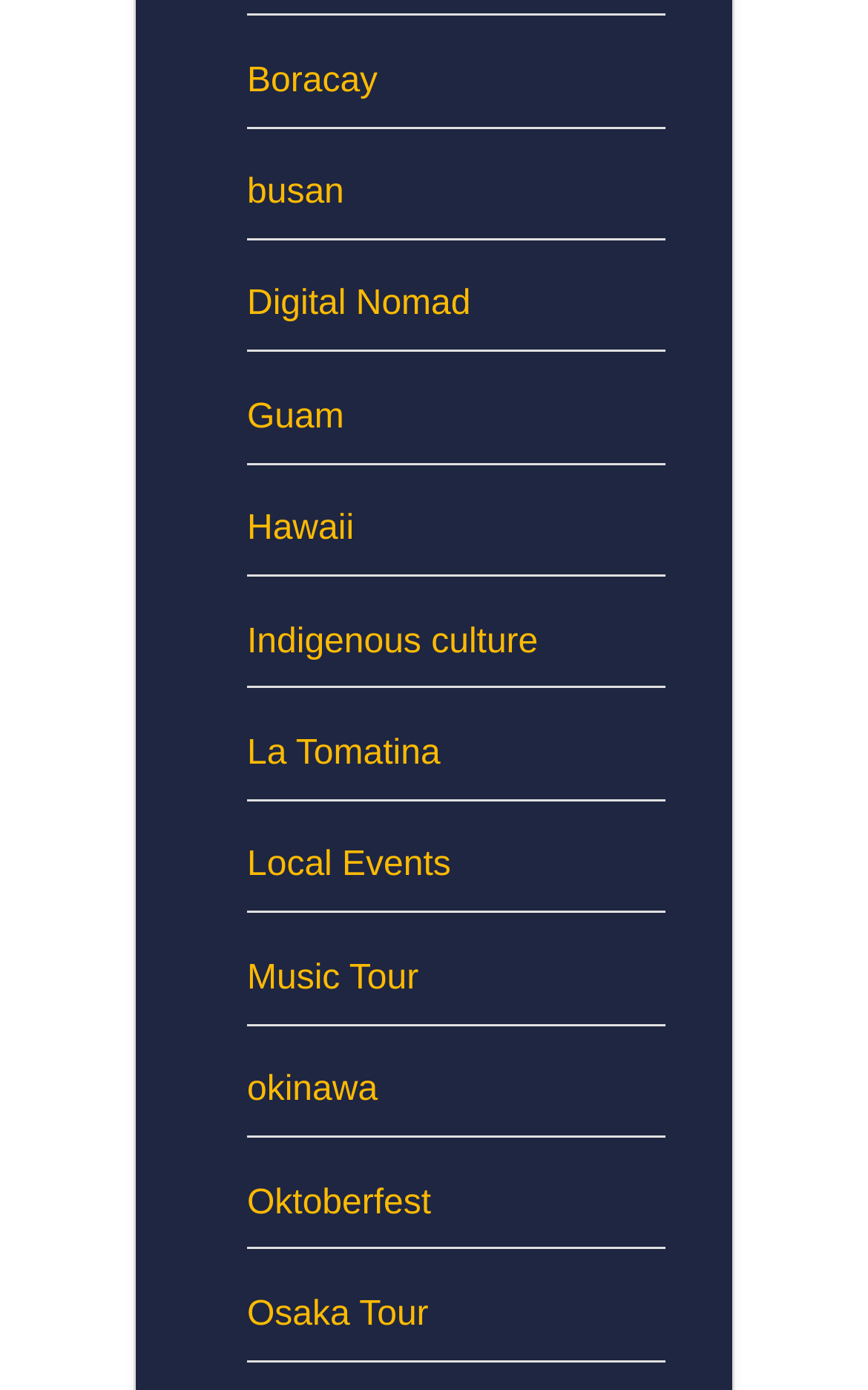How many music-related options are available?
Answer the question with a single word or phrase, referring to the image.

2